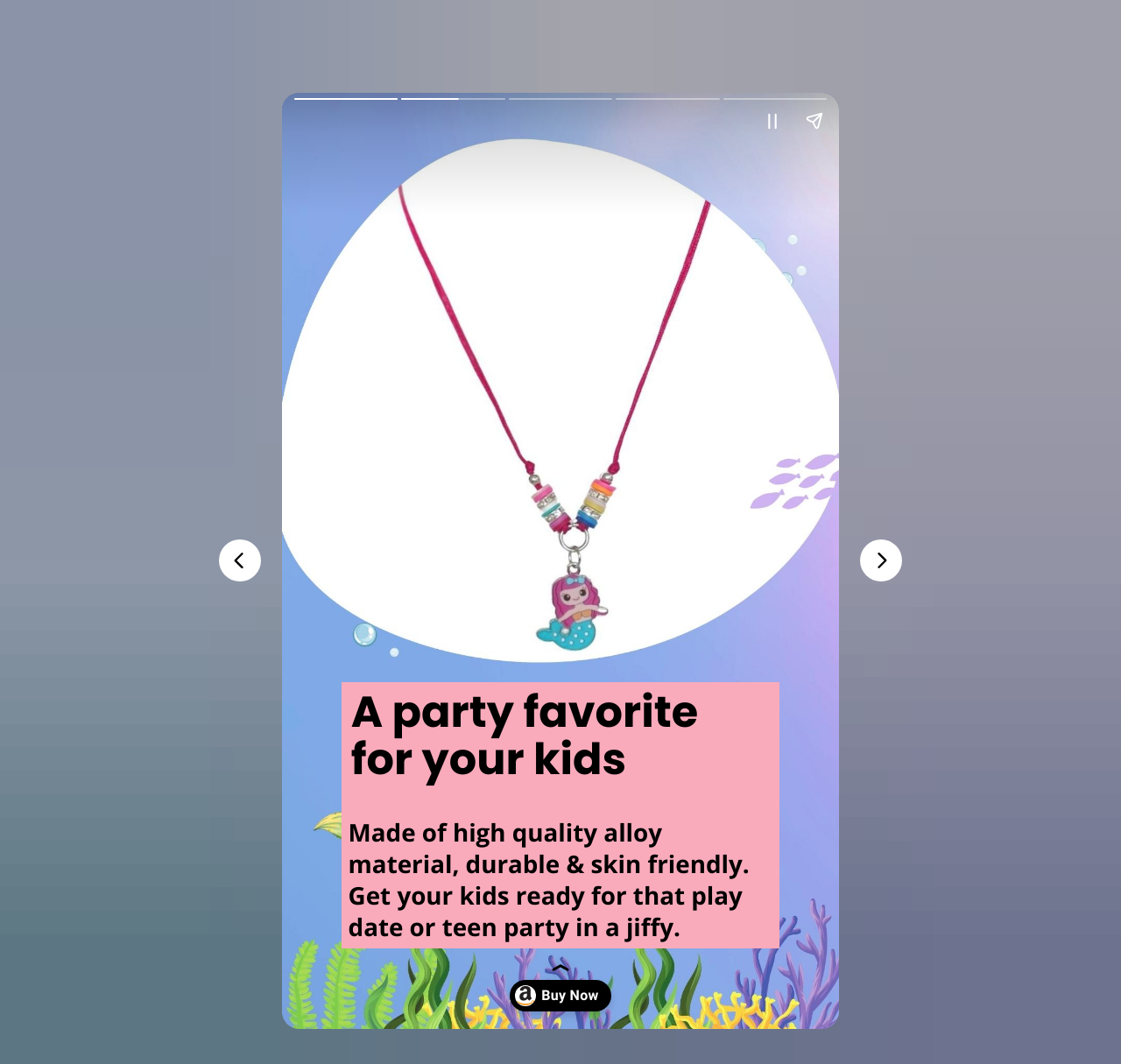What can be done with the story?
Give a single word or phrase as your answer by examining the image.

Pause or Share